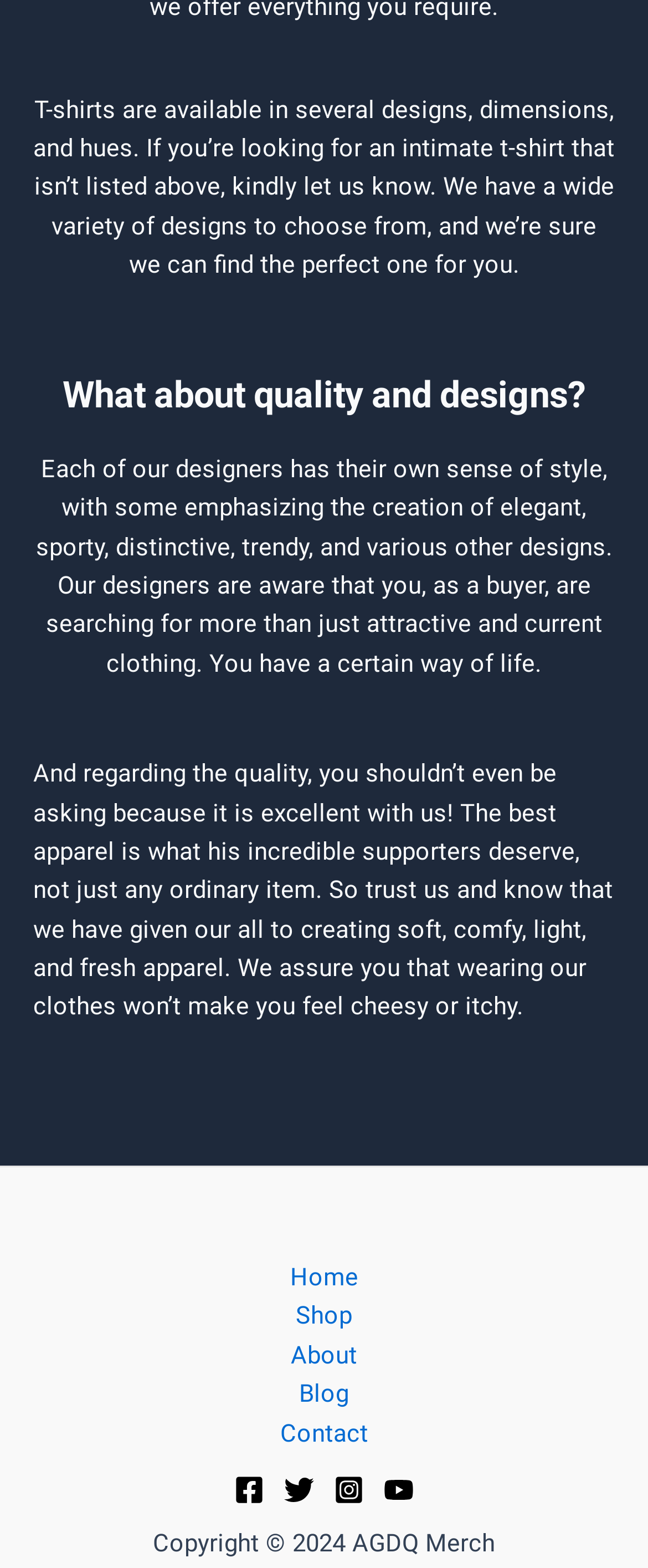What is the main topic of the webpage?
Based on the image, provide a one-word or brief-phrase response.

T-shirts